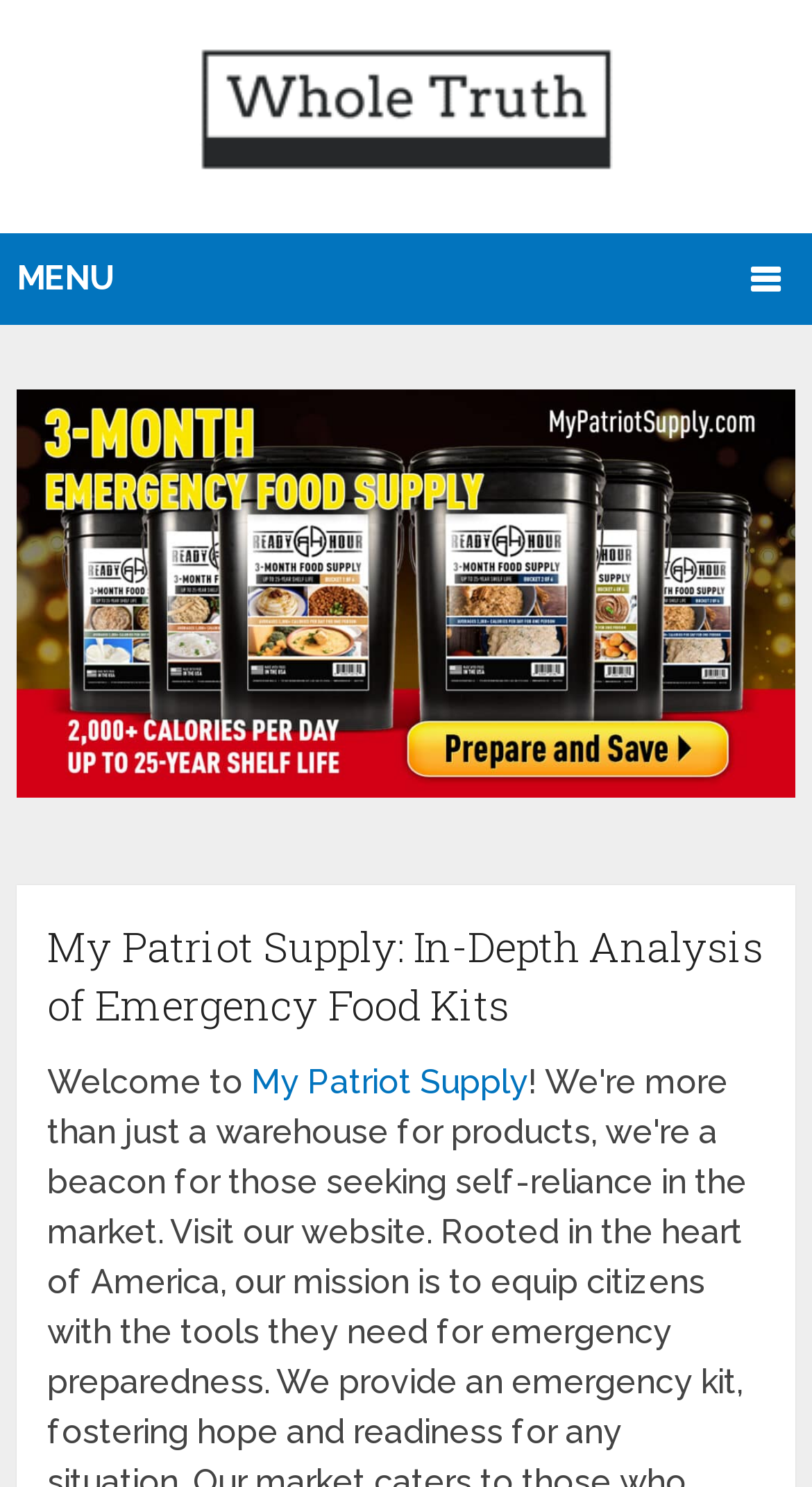What is the purpose of the webpage? Refer to the image and provide a one-word or short phrase answer.

Emergency food kits analysis